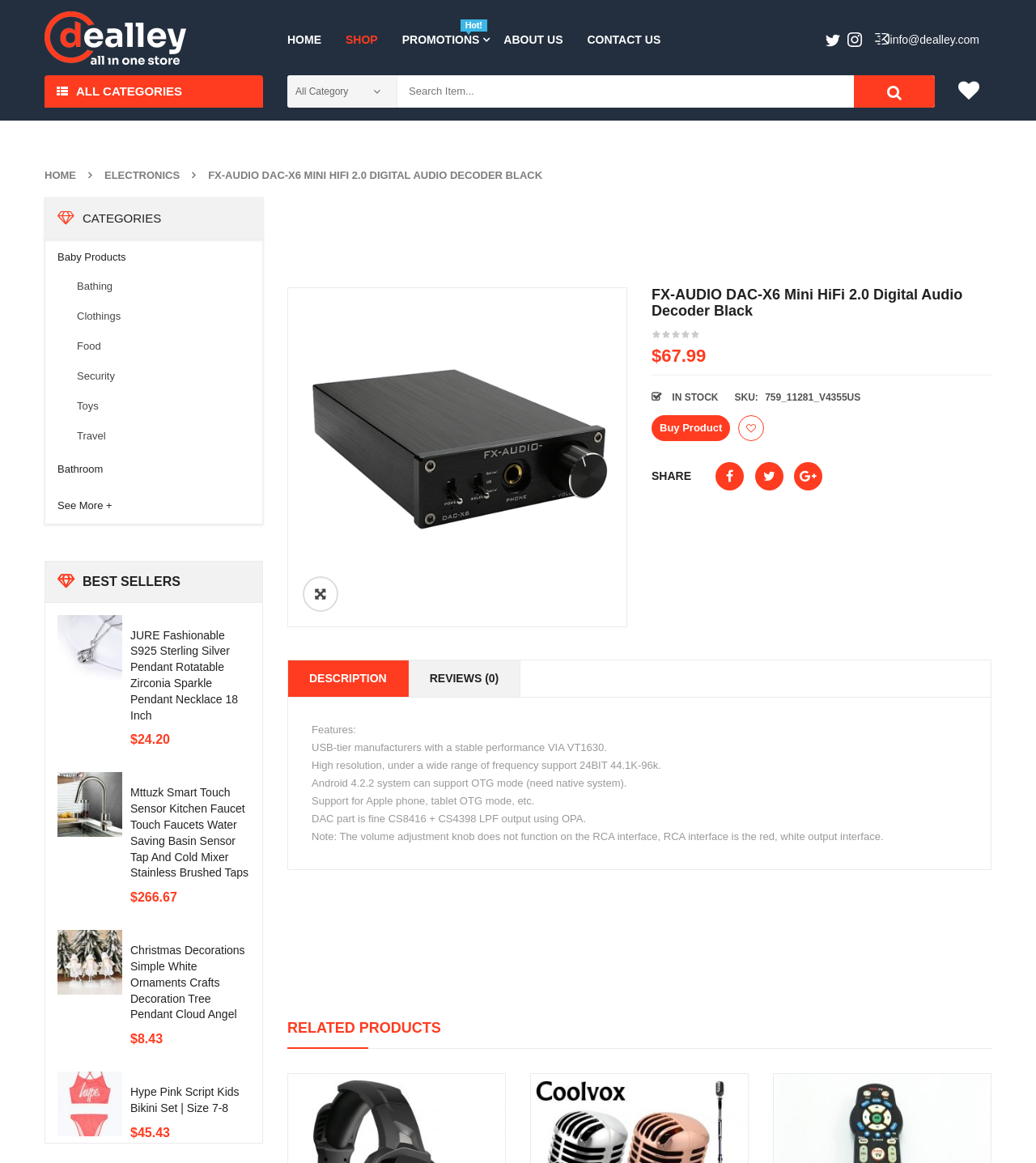Please identify the bounding box coordinates of the element's region that I should click in order to complete the following instruction: "Add to wishlist". The bounding box coordinates consist of four float numbers between 0 and 1, i.e., [left, top, right, bottom].

[0.713, 0.357, 0.738, 0.379]